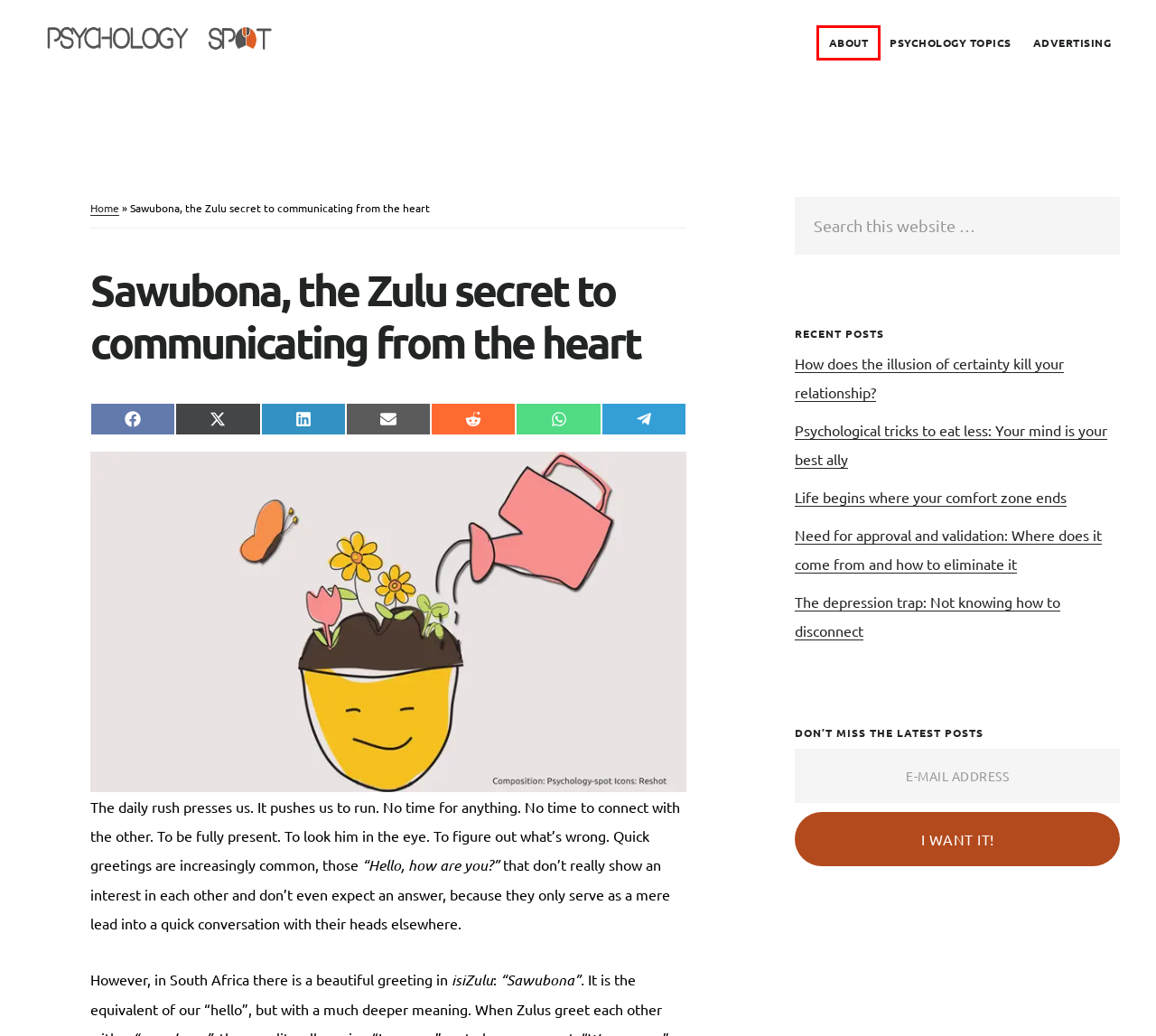You have a screenshot of a webpage with a red bounding box around an element. Choose the best matching webpage description that would appear after clicking the highlighted element. Here are the candidates:
A. Psychology Topics ⋆ Psychology Spot
B. ▷ How does the illusion of certainty kill your relationship?
C. ▷ Life begins where your comfort zone ends
D. ▷ The depression trap: Not knowing how to disconnect
E. Psychology Spot ⋆ All About Psychology
F. ▷ Feeling stuck in life: what to do to get out of that loop?
G. ▷ Psychologist Jennifer Delgado Suárez ⋆ Psychology Spot
H. Advertising ⋆ Psychology Spot

G